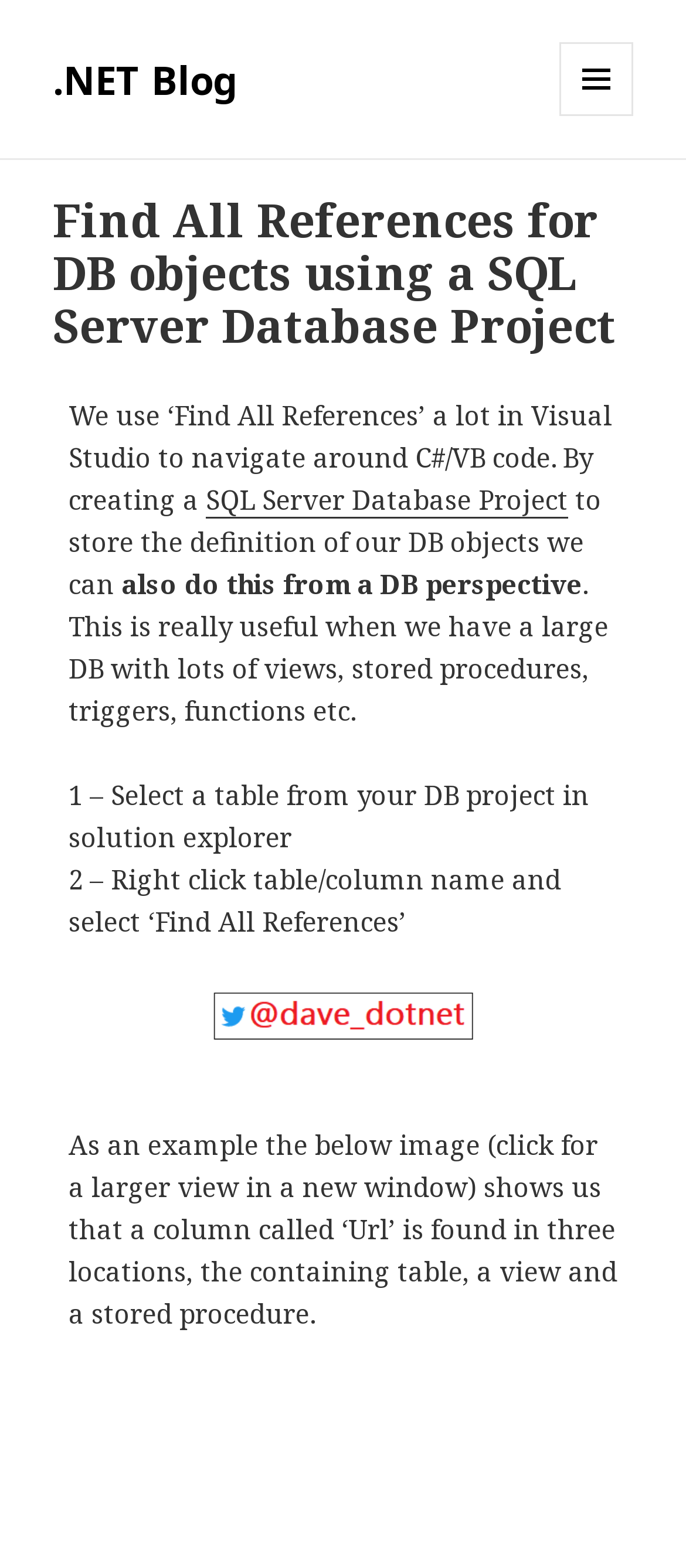Utilize the information from the image to answer the question in detail:
What is the benefit of using 'Find All References' for a large DB?

The webpage suggests that using 'Find All References' is really useful when we have a large DB with lots of views, stored procedures, triggers, functions, etc., as it allows us to easily find references for DB objects.